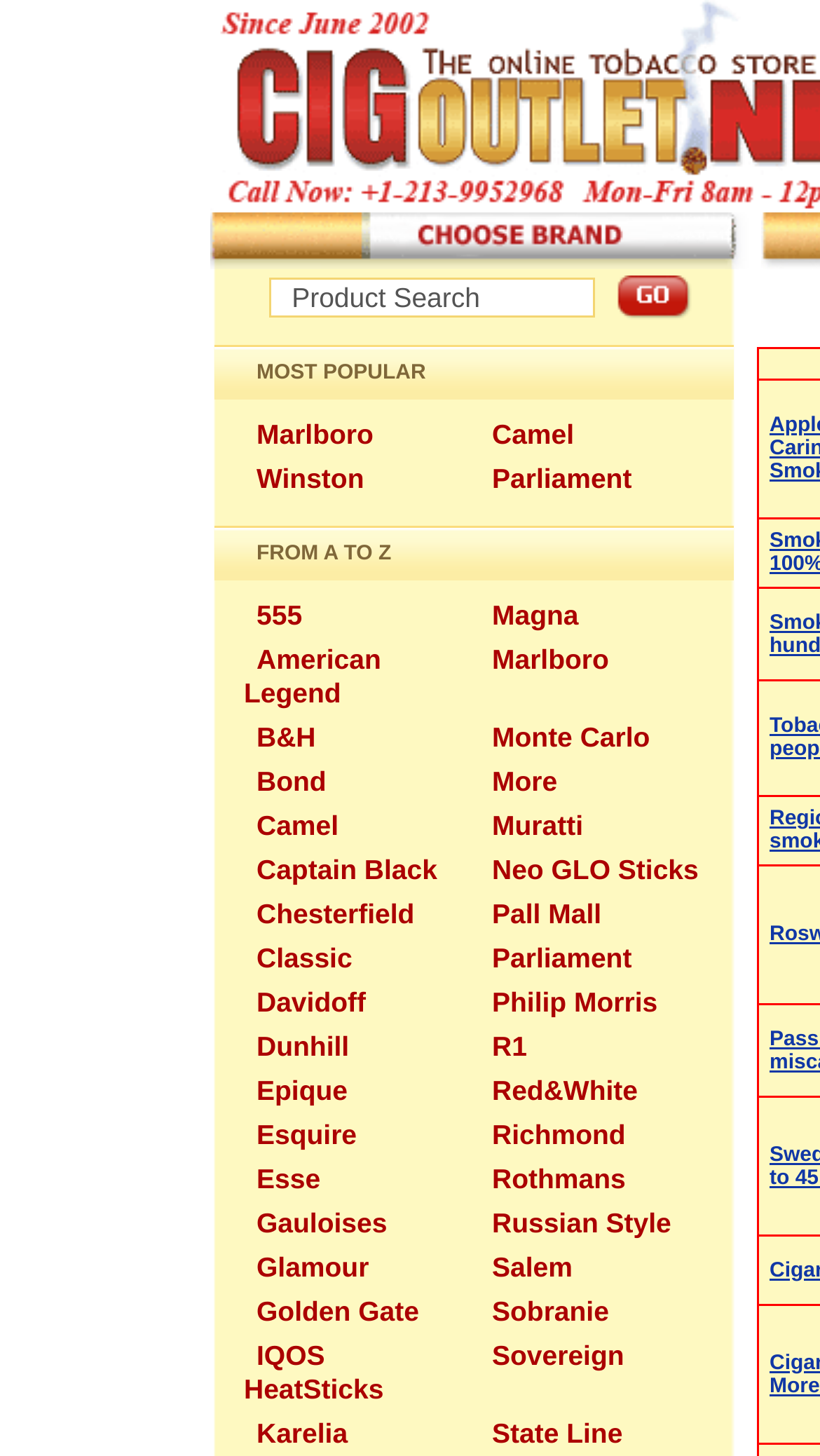How many links are present on the webpage?
Based on the image, provide your answer in one word or phrase.

59